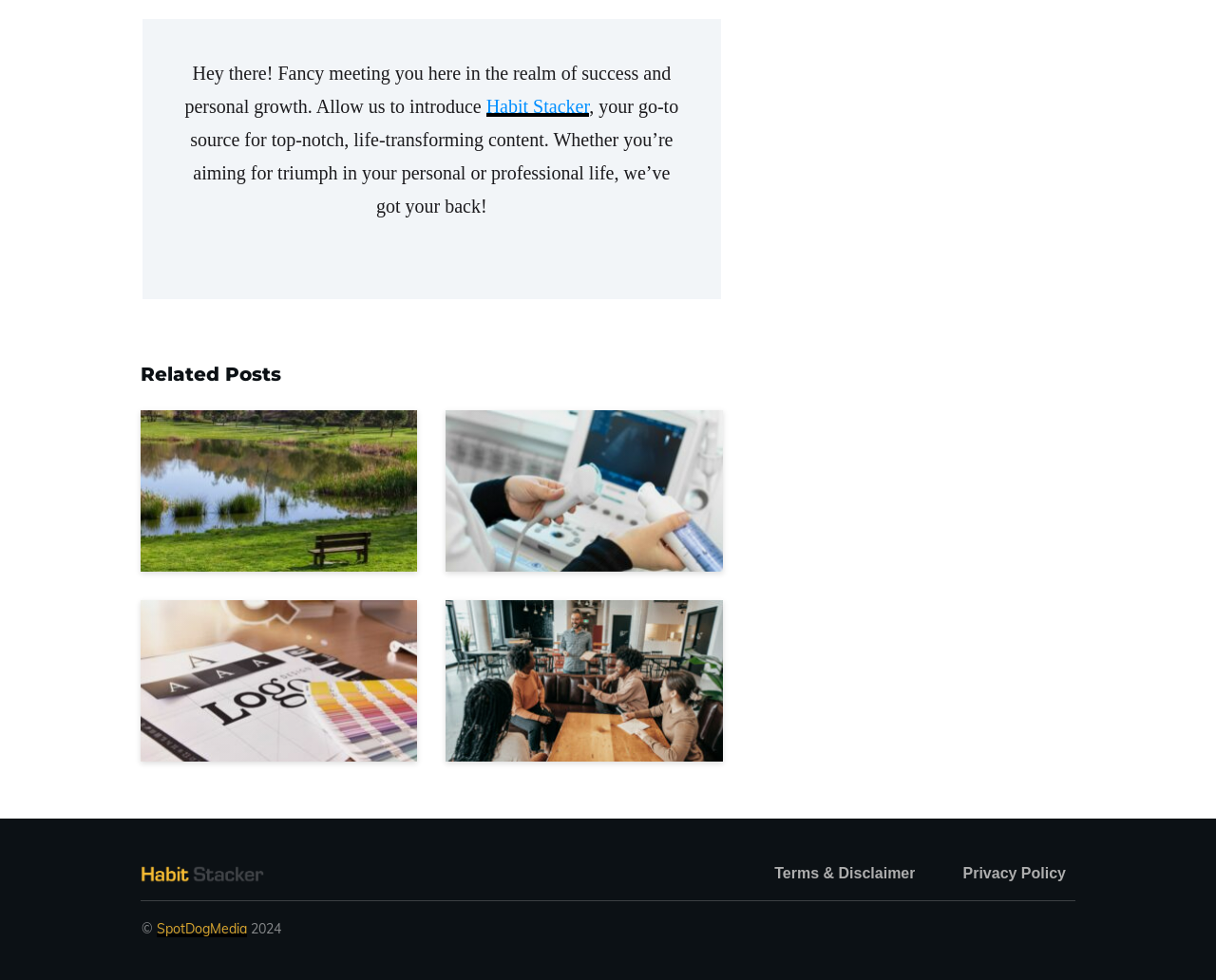Find the bounding box coordinates for the element that must be clicked to complete the instruction: "Add yours". The coordinates should be four float numbers between 0 and 1, indicated as [left, top, right, bottom].

None